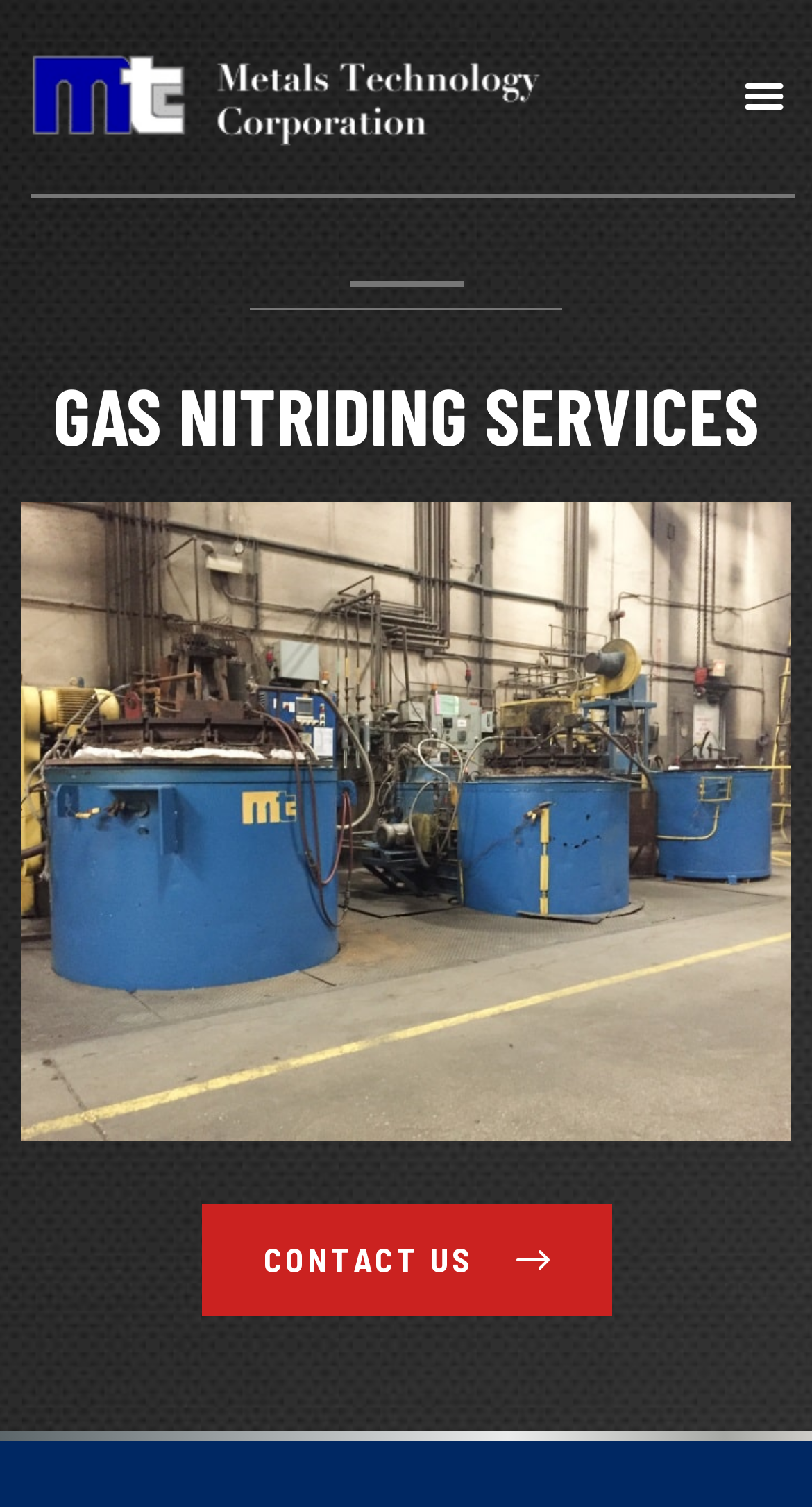Identify the bounding box for the UI element described as: "Contact Us". Ensure the coordinates are four float numbers between 0 and 1, formatted as [left, top, right, bottom].

[0.247, 0.799, 0.753, 0.873]